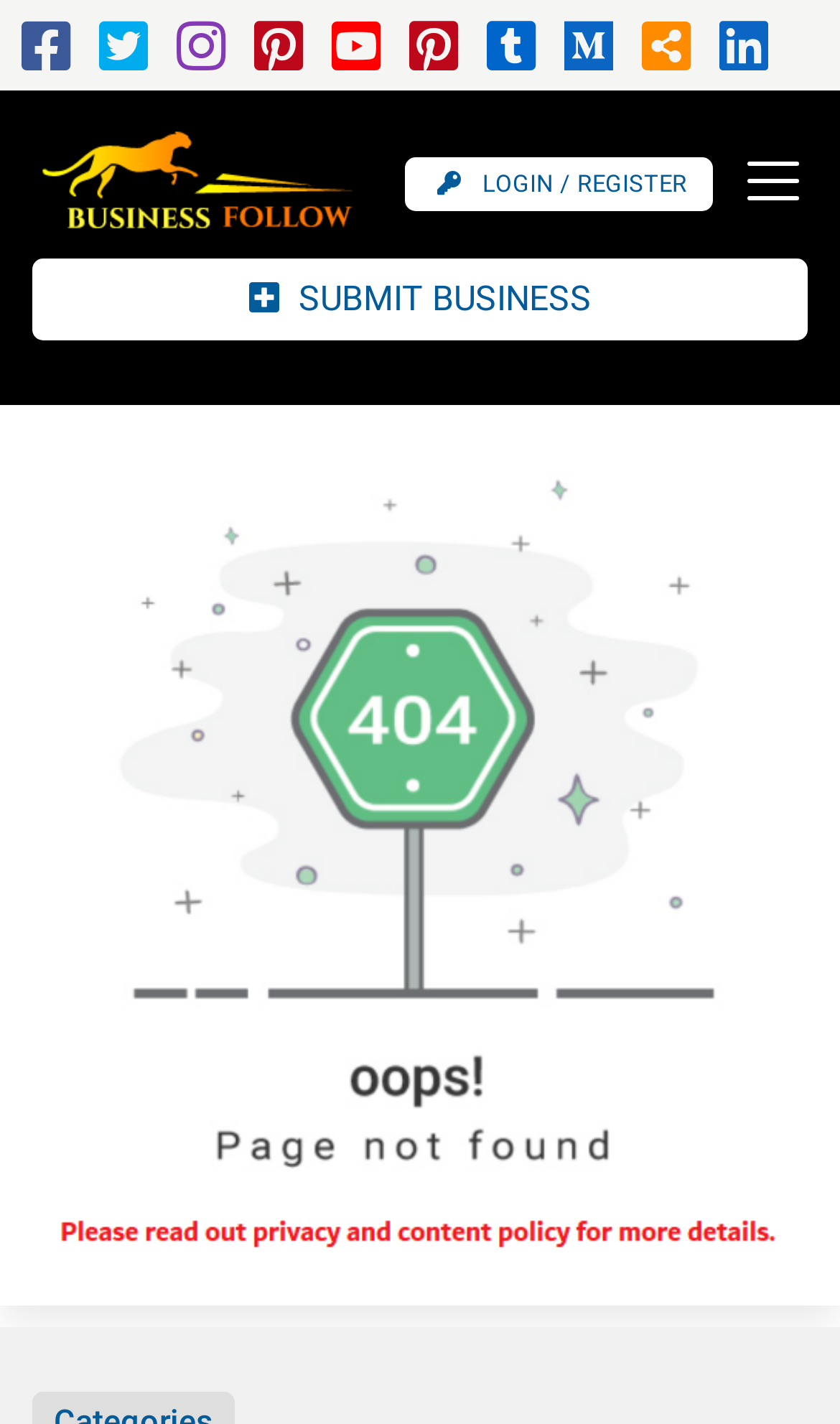Identify the bounding box coordinates of the area you need to click to perform the following instruction: "Toggle navigation".

[0.849, 0.096, 0.962, 0.157]